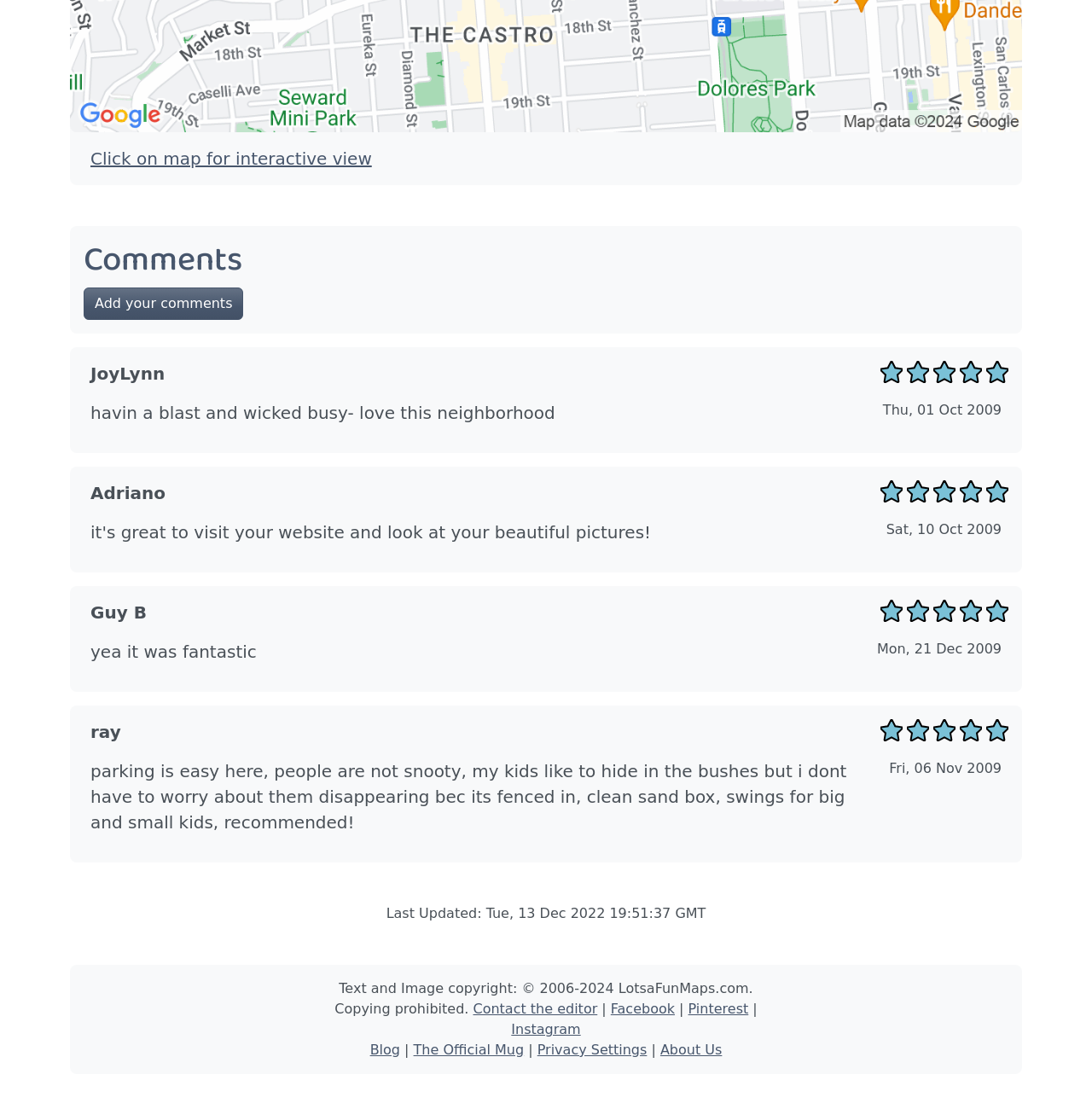Could you highlight the region that needs to be clicked to execute the instruction: "Contact the editor"?

[0.433, 0.897, 0.547, 0.912]